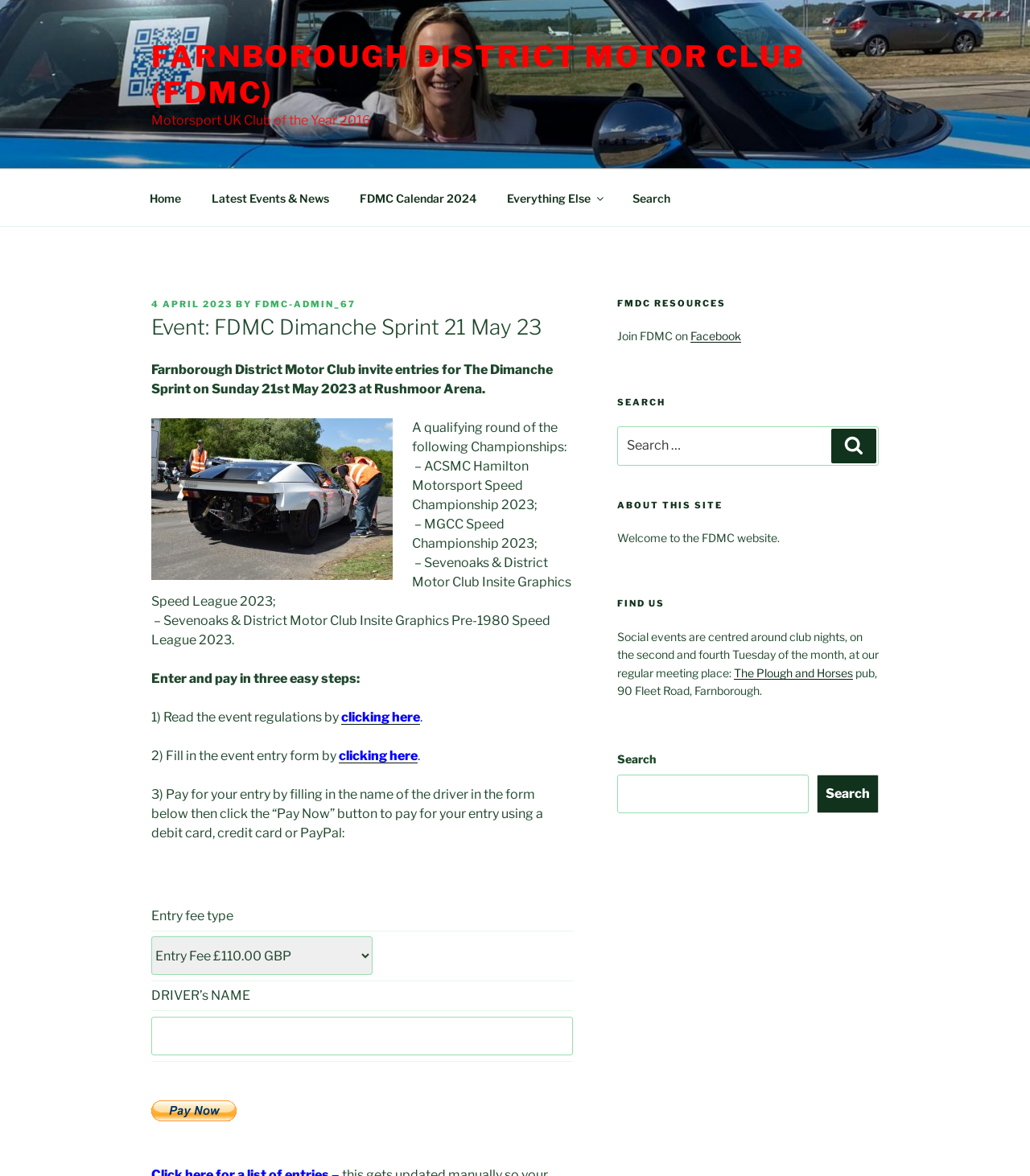Give a detailed overview of the webpage's appearance and contents.

The webpage is about the Farnborough District Motor Club (FDMC) and its event, the Dimanche Sprint, taking place on Sunday, 21st May 2023, at Rushmoor Arena. At the top of the page, there is a navigation menu with links to "Home", "Latest Events & News", "FDMC Calendar 2024", "Everything Else", and "Search". Below the navigation menu, there is a header section with the club's name and a description of the event.

The main content of the page is divided into two sections. On the left side, there is a section dedicated to the event details, including the date, location, and a brief description of the event. This section also includes information about the championships that the event is a part of, such as the ACSMC Hamilton Motorsport Speed Championship 2023 and the MGCC Speed Championship 2023.

Below the event details, there are three steps to enter and pay for the event. The first step is to read the event regulations, the second step is to fill in the event entry form, and the third step is to pay for the entry using a debit card, credit card, or PayPal. There is a table with a form to fill in the driver's name and select the entry fee type, and a "Pay Now" button to complete the payment.

On the right side of the page, there is a sidebar with several sections, including "FDMC RESOURCES", "SEARCH", "ABOUT THIS SITE", and "FIND US". The "FDMC RESOURCES" section has links to join the club on Facebook and a search function. The "SEARCH" section has a search box to search for specific content on the website. The "ABOUT THIS SITE" section has a brief welcome message, and the "FIND US" section has information about the club's meeting place and a link to the location.